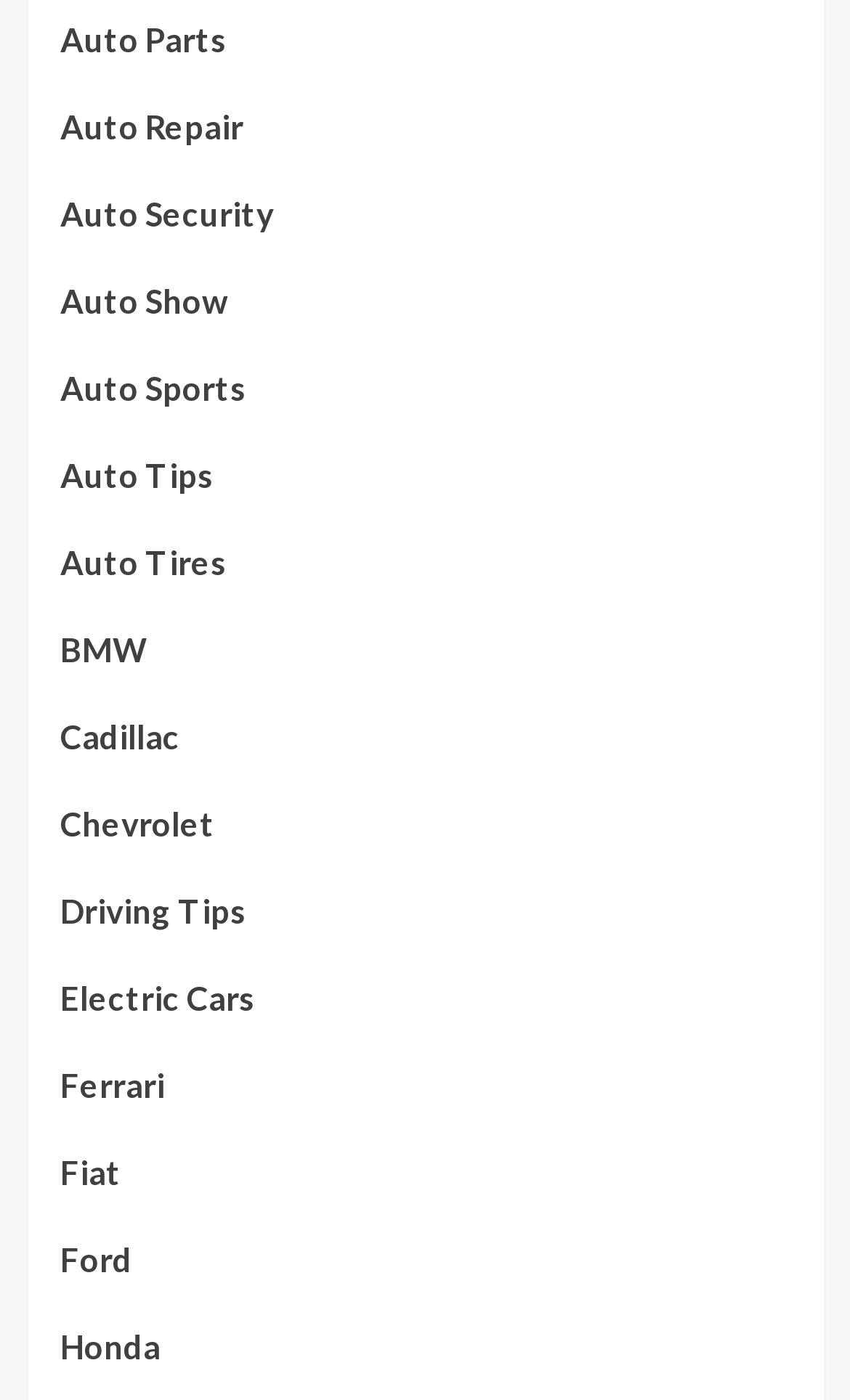Which car brands are mentioned?
Using the image, provide a concise answer in one word or a short phrase.

BMW, Cadillac, Chevrolet, etc.